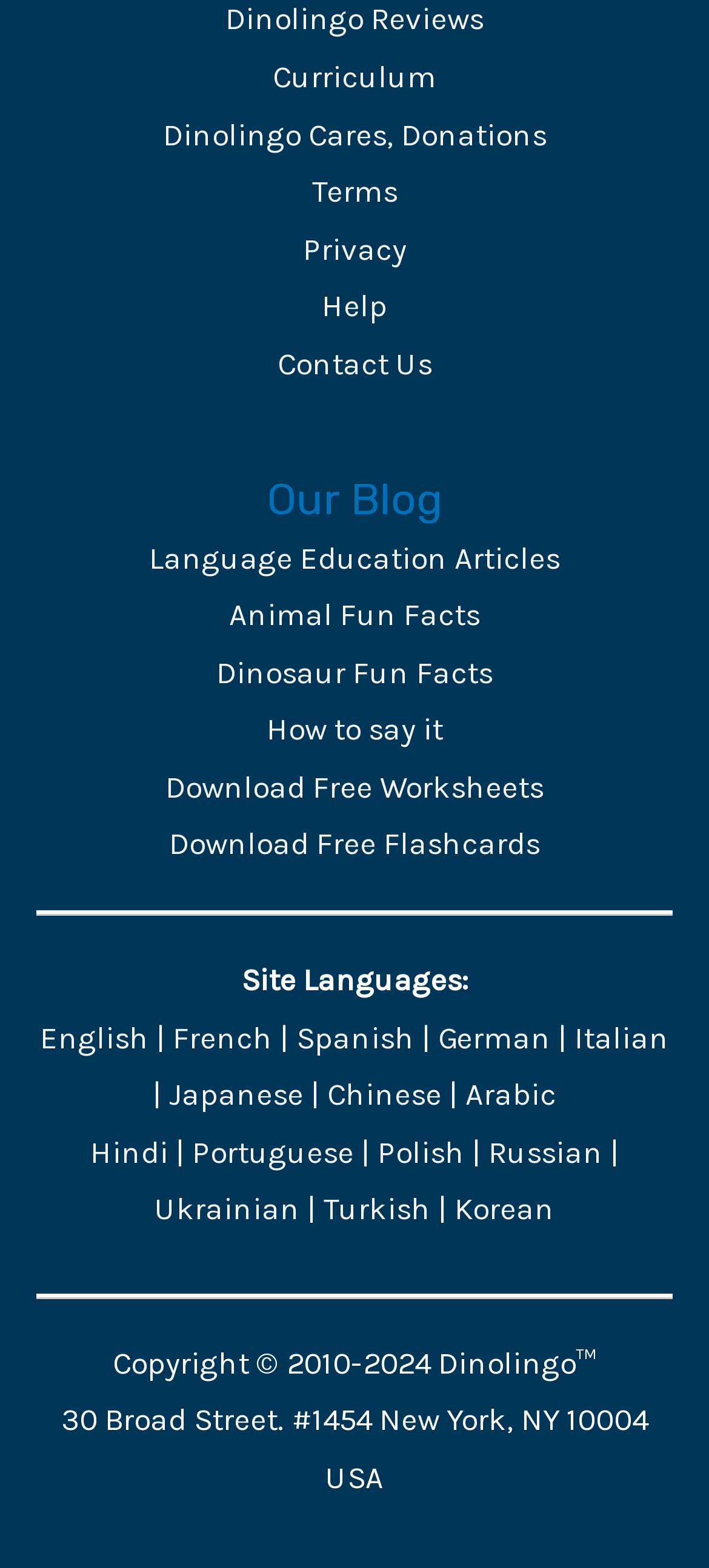Given the element description, predict the bounding box coordinates in the format (top-left x, top-left y, bottom-right x, bottom-right y). Make sure all values are between 0 and 1. Here is the element description: Dinolingo Reviews

[0.318, 0.001, 0.682, 0.024]